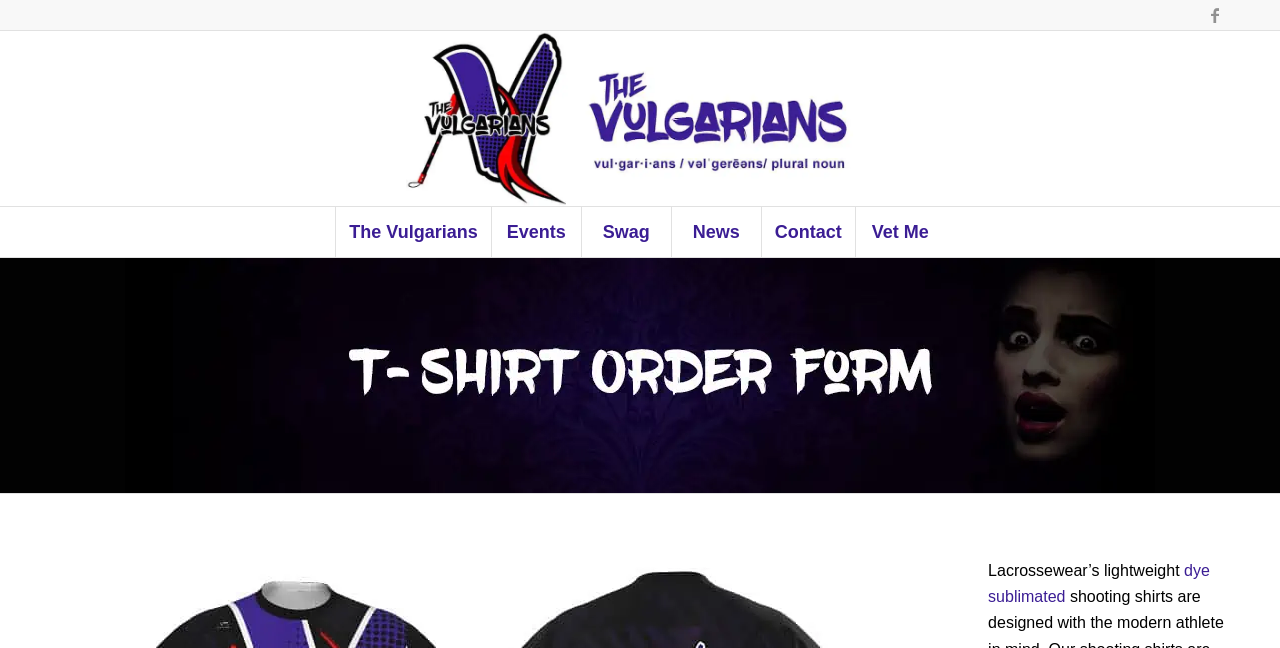Identify the bounding box coordinates of the specific part of the webpage to click to complete this instruction: "View the Swag page".

[0.454, 0.319, 0.524, 0.397]